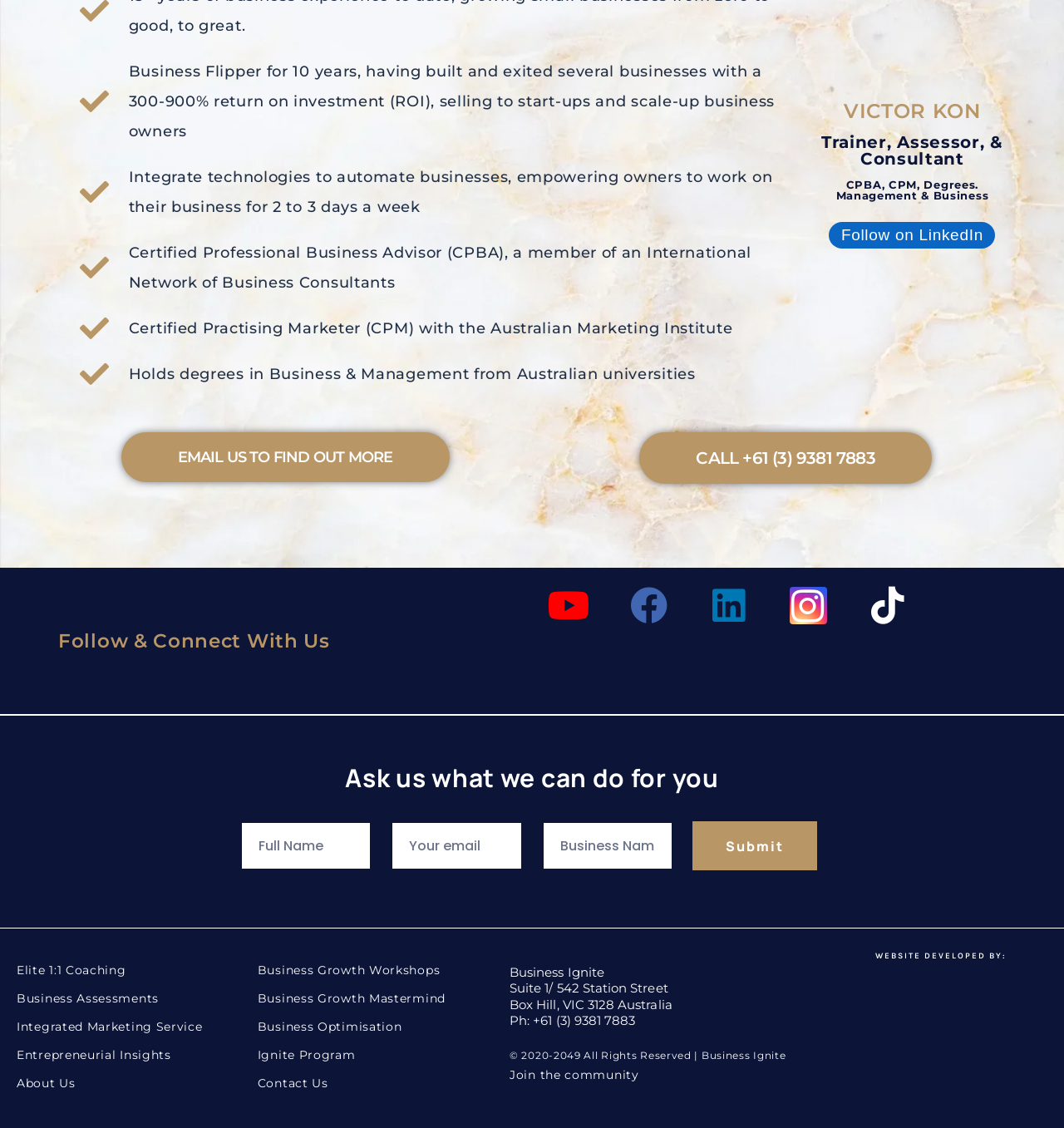Based on the image, provide a detailed response to the question:
How can you contact Business Ignite?

The webpage provides a phone number '+61 (3) 9381 7883' and an email option 'EMAIL US TO FIND OUT MORE' to contact Business Ignite.